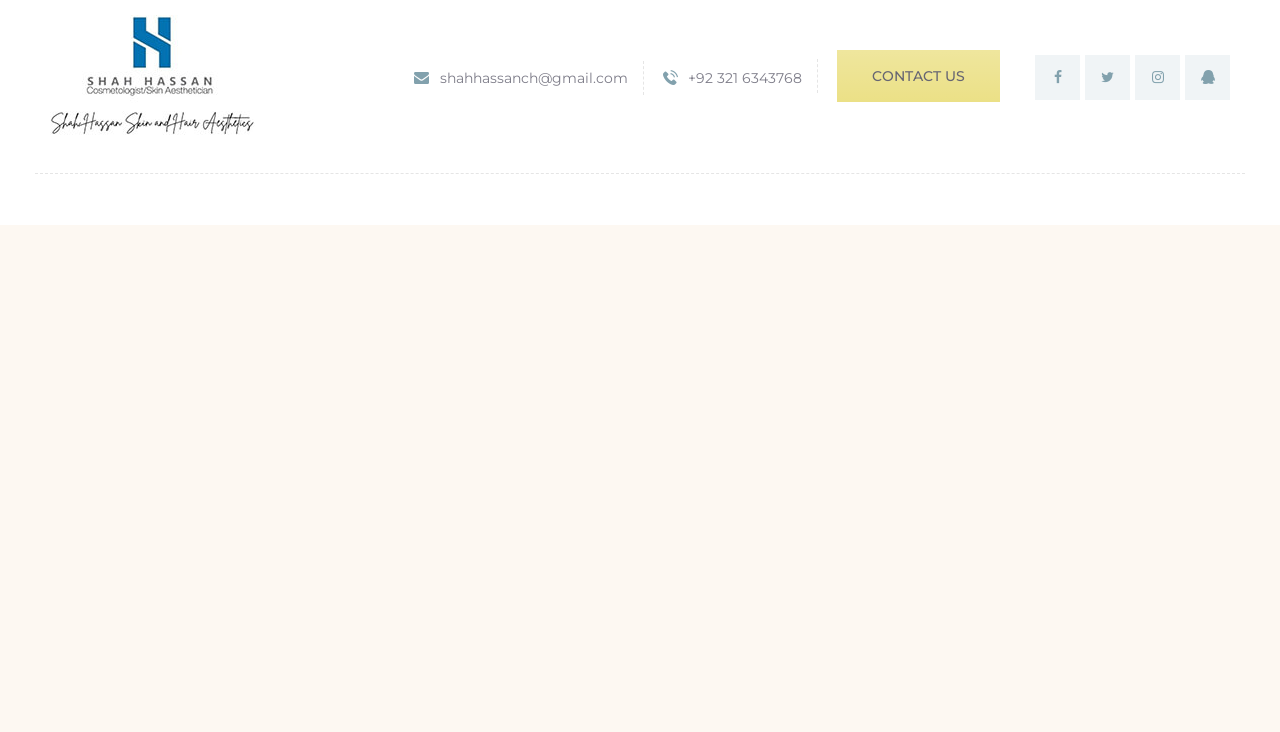Locate and provide the bounding box coordinates for the HTML element that matches this description: "+92 321 6343768".

[0.518, 0.092, 0.627, 0.12]